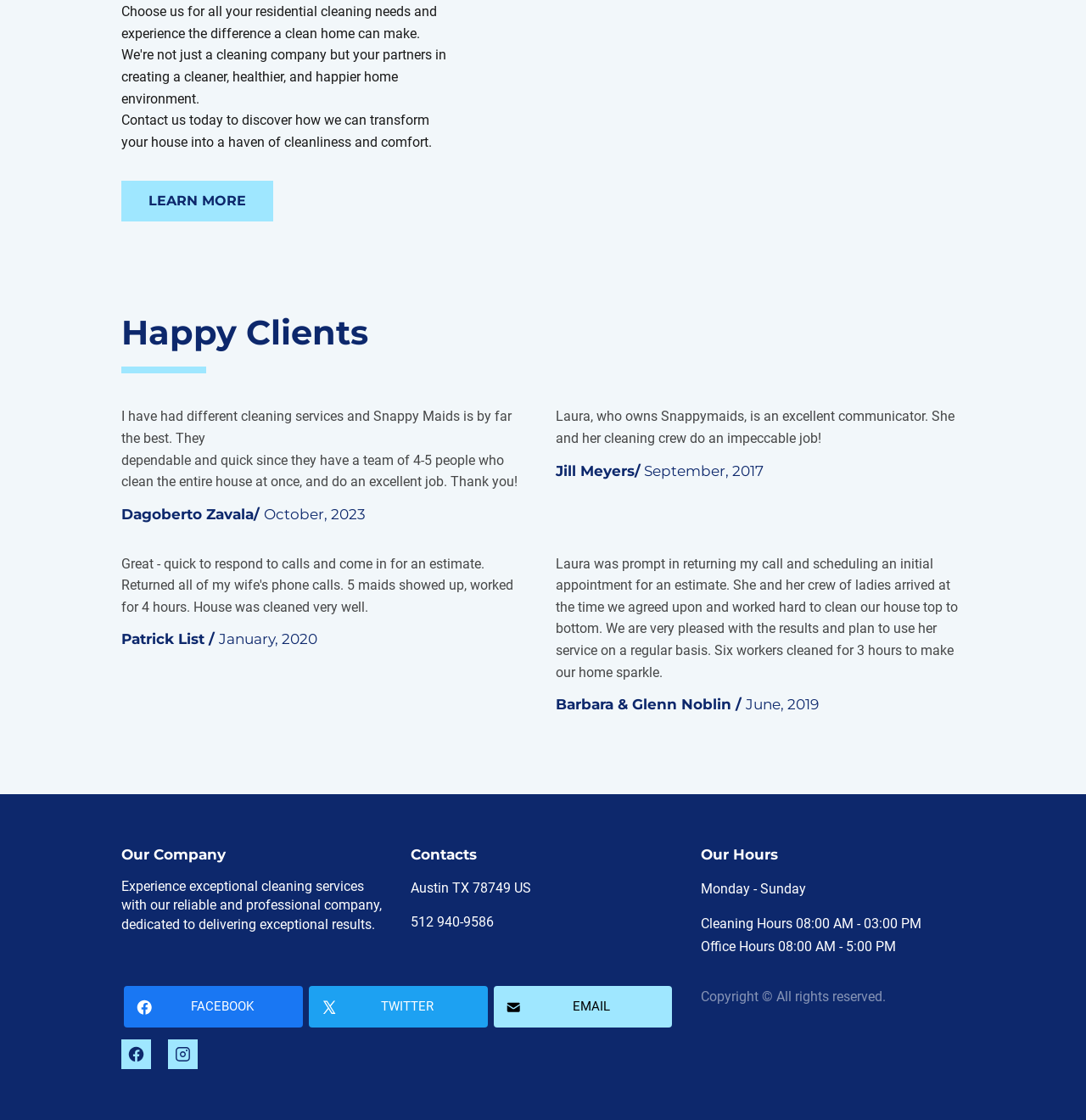What are the office hours of the company?
Give a comprehensive and detailed explanation for the question.

The office hours of the company can be found in the 'Our Hours' section, which is indicated by the heading 'Our Hours' and the static text 'Office Hours 08:00 AM - 5:00 PM'.